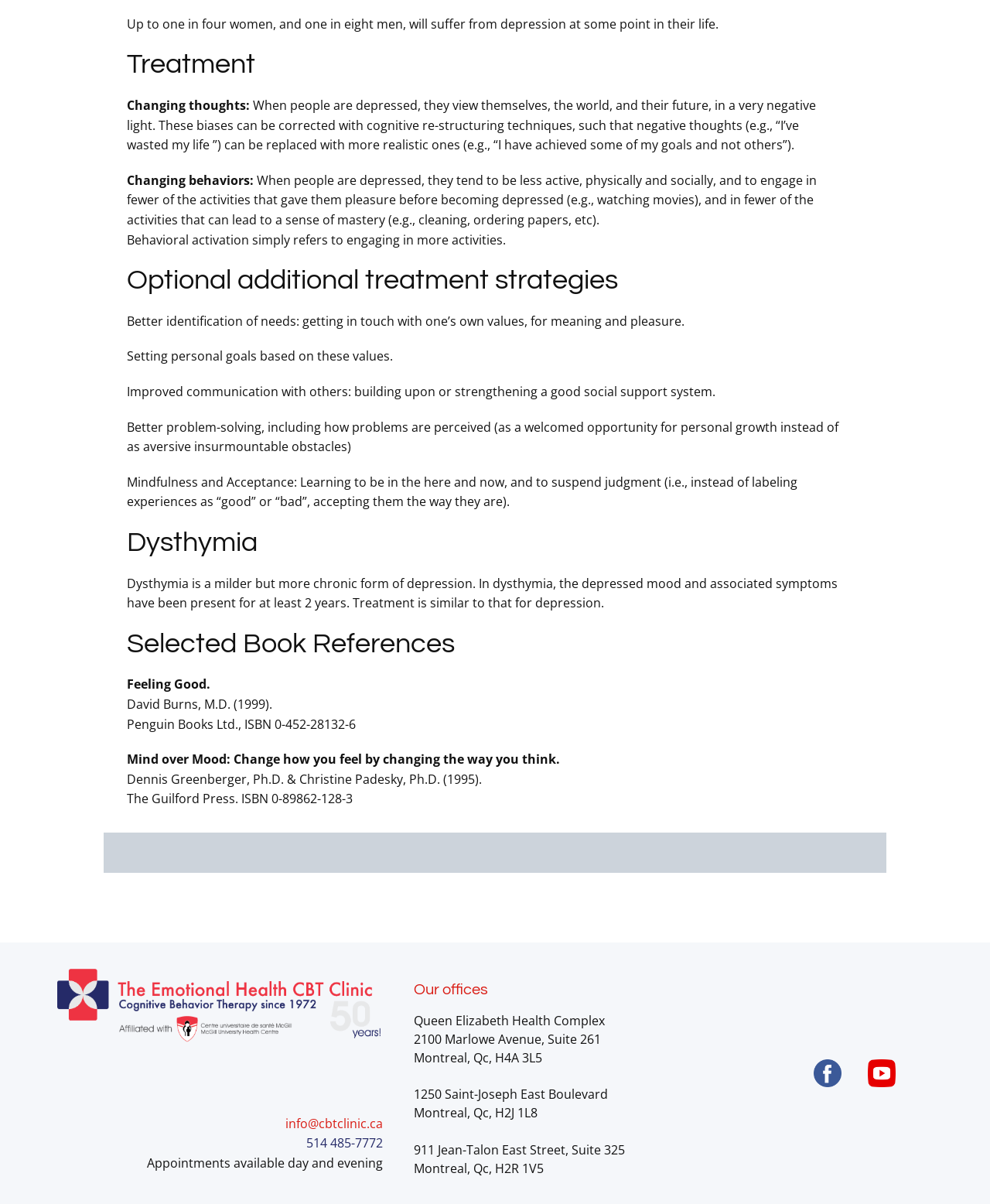Give a succinct answer to this question in a single word or phrase: 
What is the location of the offices mentioned on the webpage?

Montreal, Qc